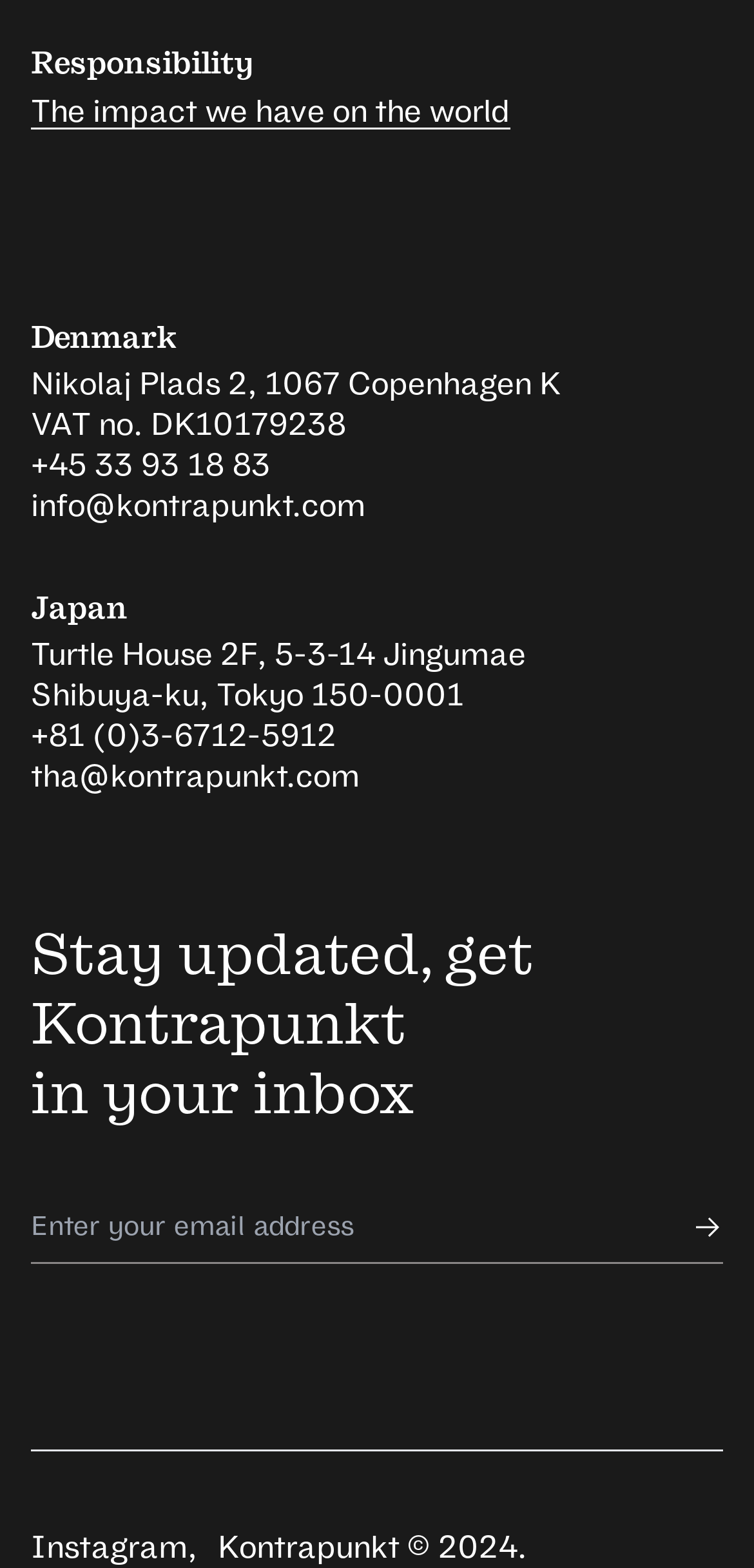Determine the bounding box coordinates of the clickable area required to perform the following instruction: "View the Copenhagen address". The coordinates should be represented as four float numbers between 0 and 1: [left, top, right, bottom].

[0.041, 0.236, 0.744, 0.281]